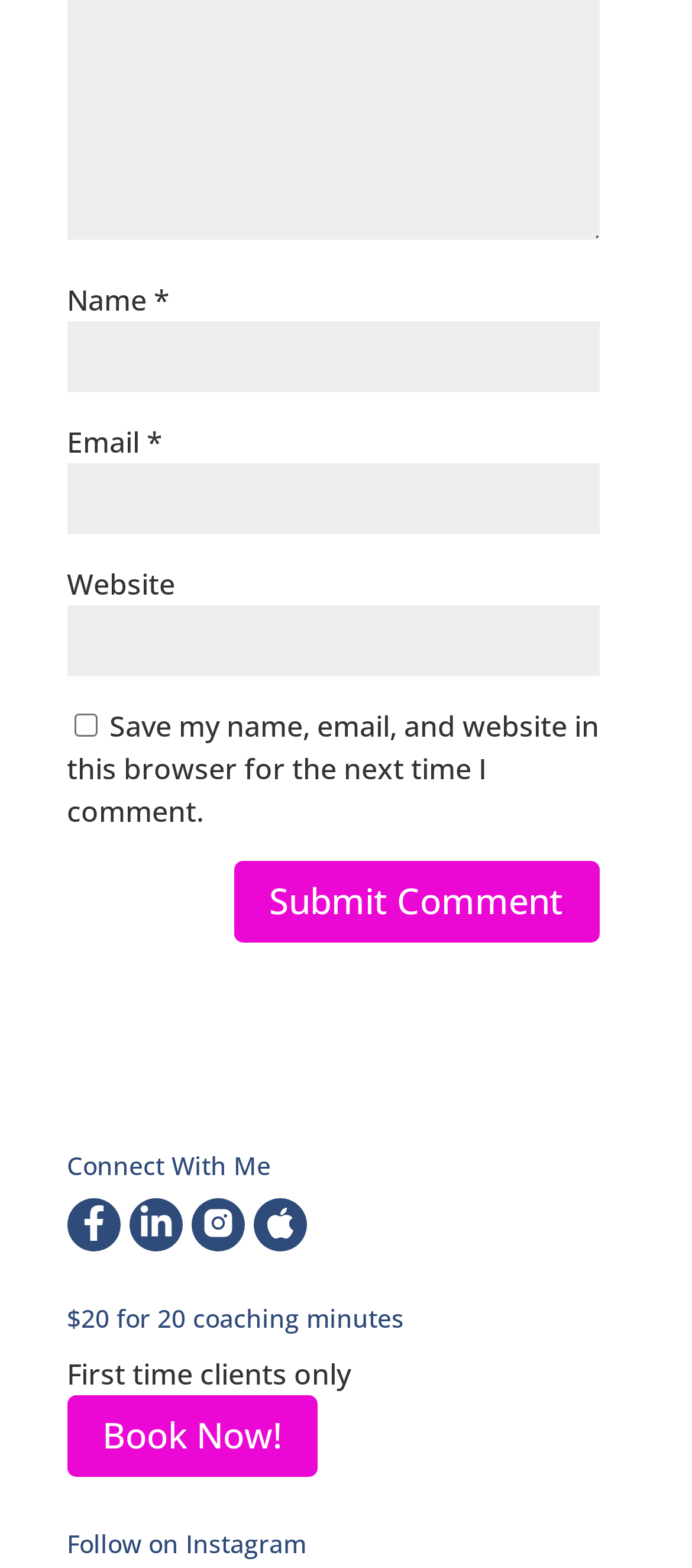Select the bounding box coordinates of the element I need to click to carry out the following instruction: "Book a coaching session".

[0.096, 0.89, 0.458, 0.942]